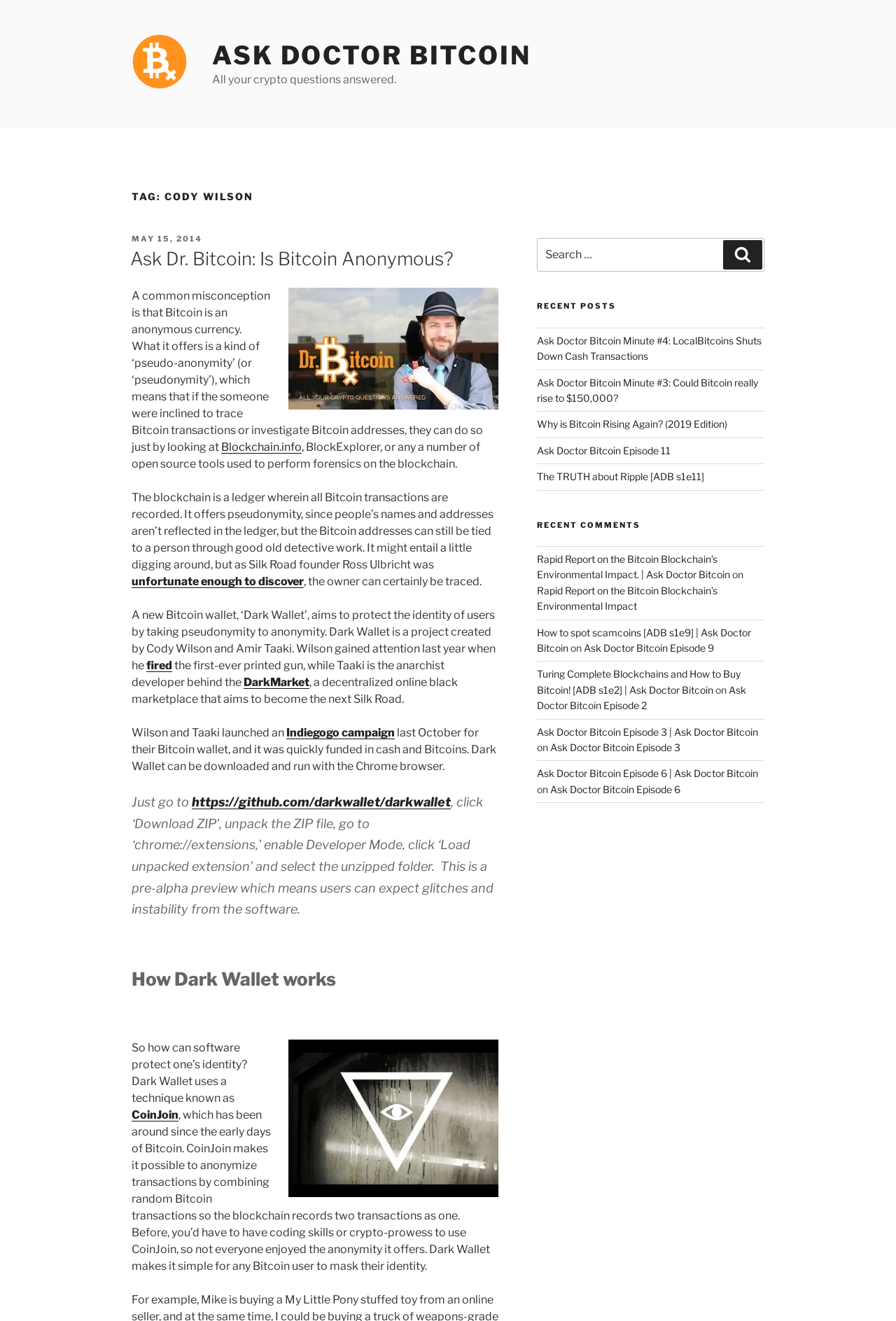Locate the bounding box coordinates of the area to click to fulfill this instruction: "Read the article 'Ask Dr. Bitcoin: Is Bitcoin Anonymous?'". The bounding box should be presented as four float numbers between 0 and 1, in the order [left, top, right, bottom].

[0.145, 0.188, 0.506, 0.204]